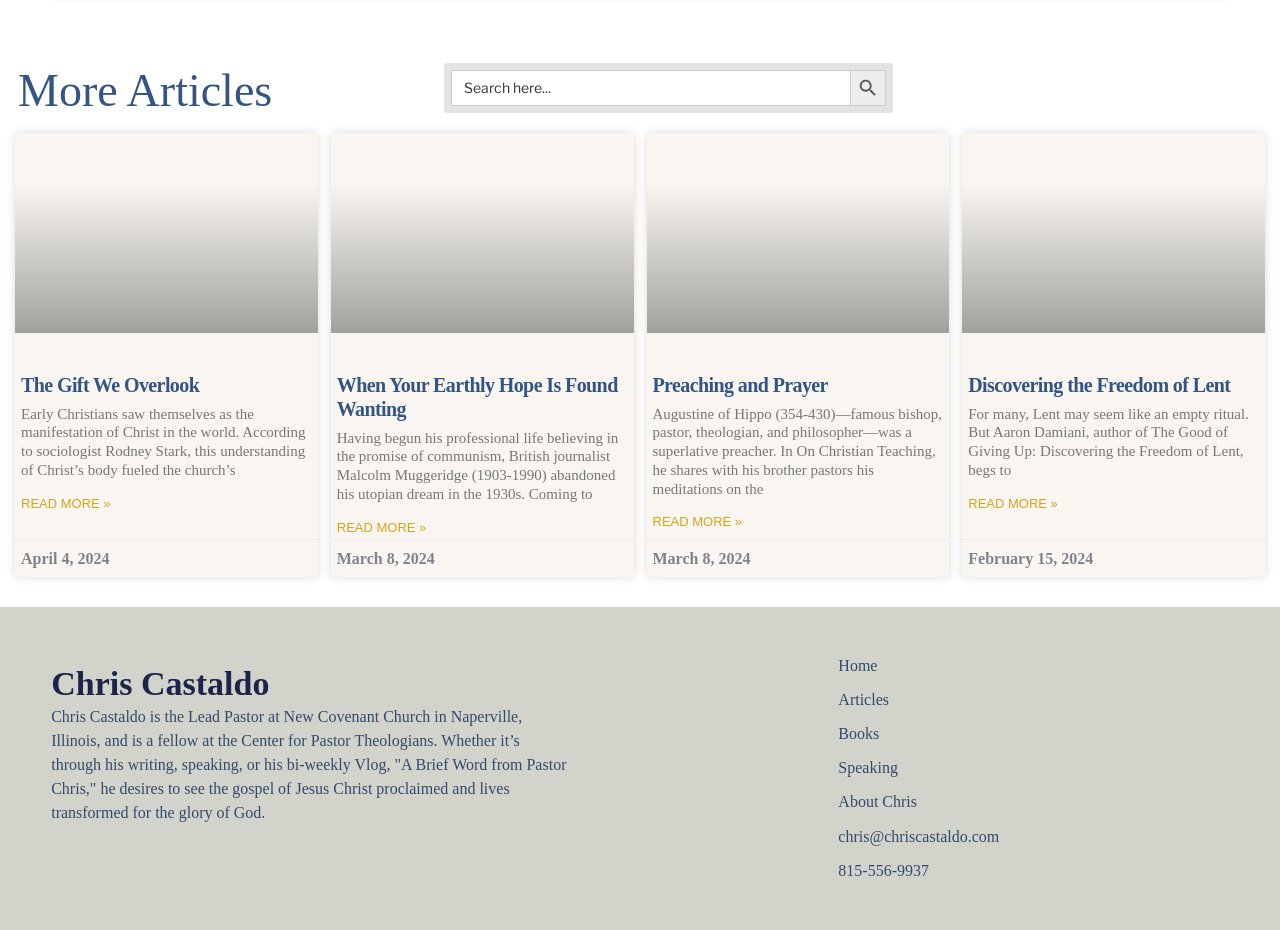What is the date of the third article?
Answer the question based on the image using a single word or a brief phrase.

March 8, 2024